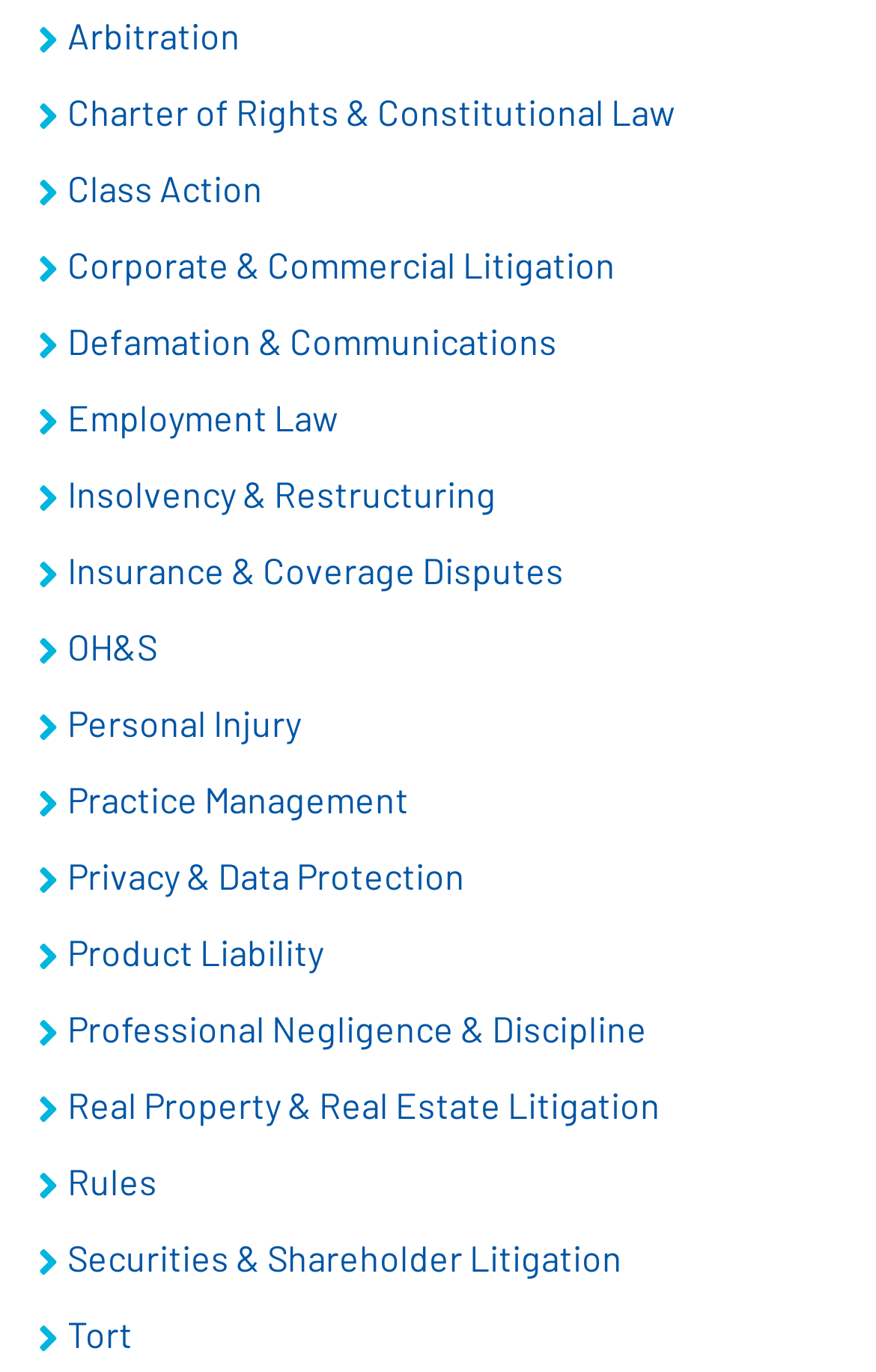Determine the bounding box coordinates for the area you should click to complete the following instruction: "Learn about Corporate & Commercial Litigation".

[0.038, 0.174, 0.962, 0.213]